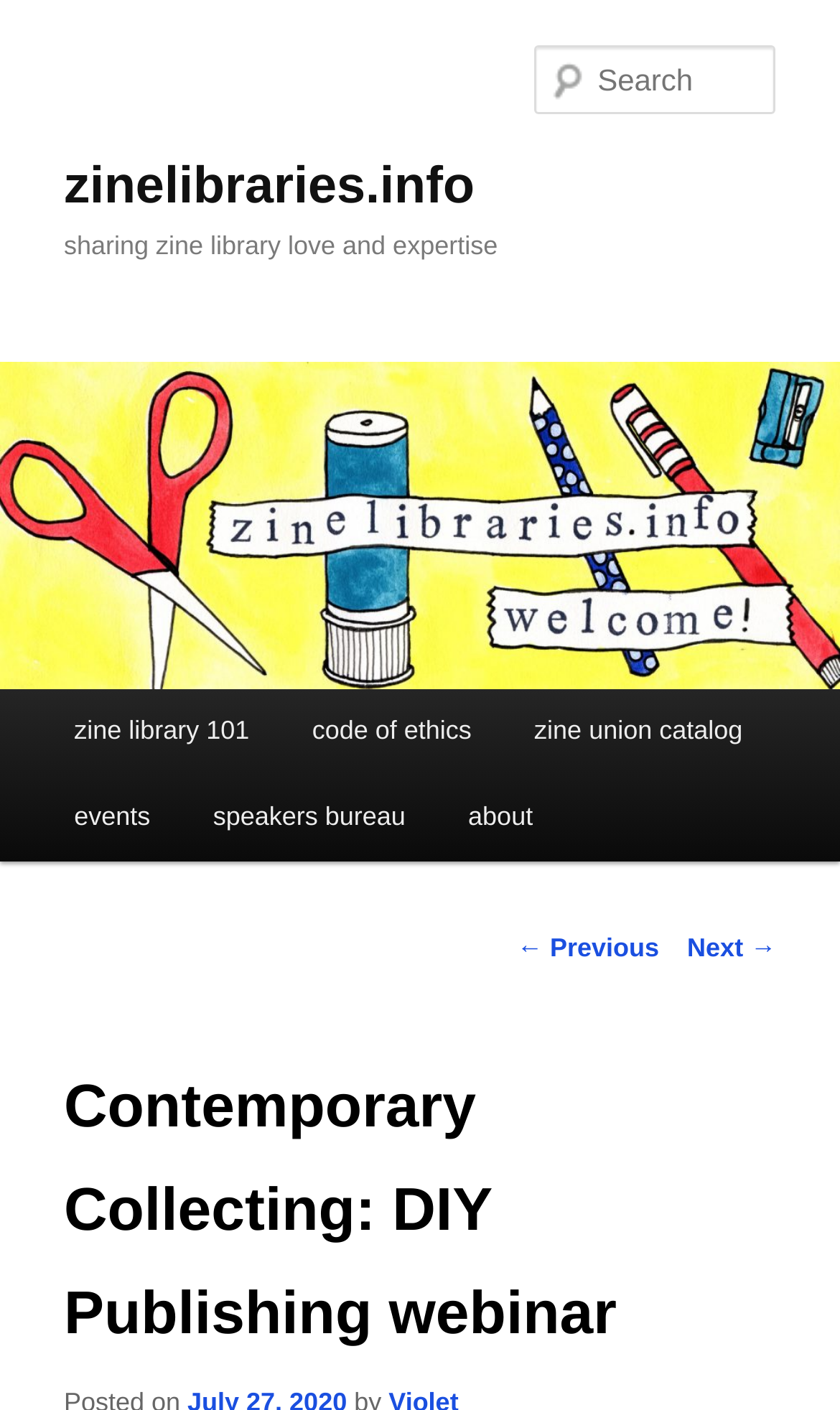Please identify the bounding box coordinates for the region that you need to click to follow this instruction: "attend the Contemporary Collecting: DIY Publishing webinar".

[0.076, 0.725, 0.924, 0.981]